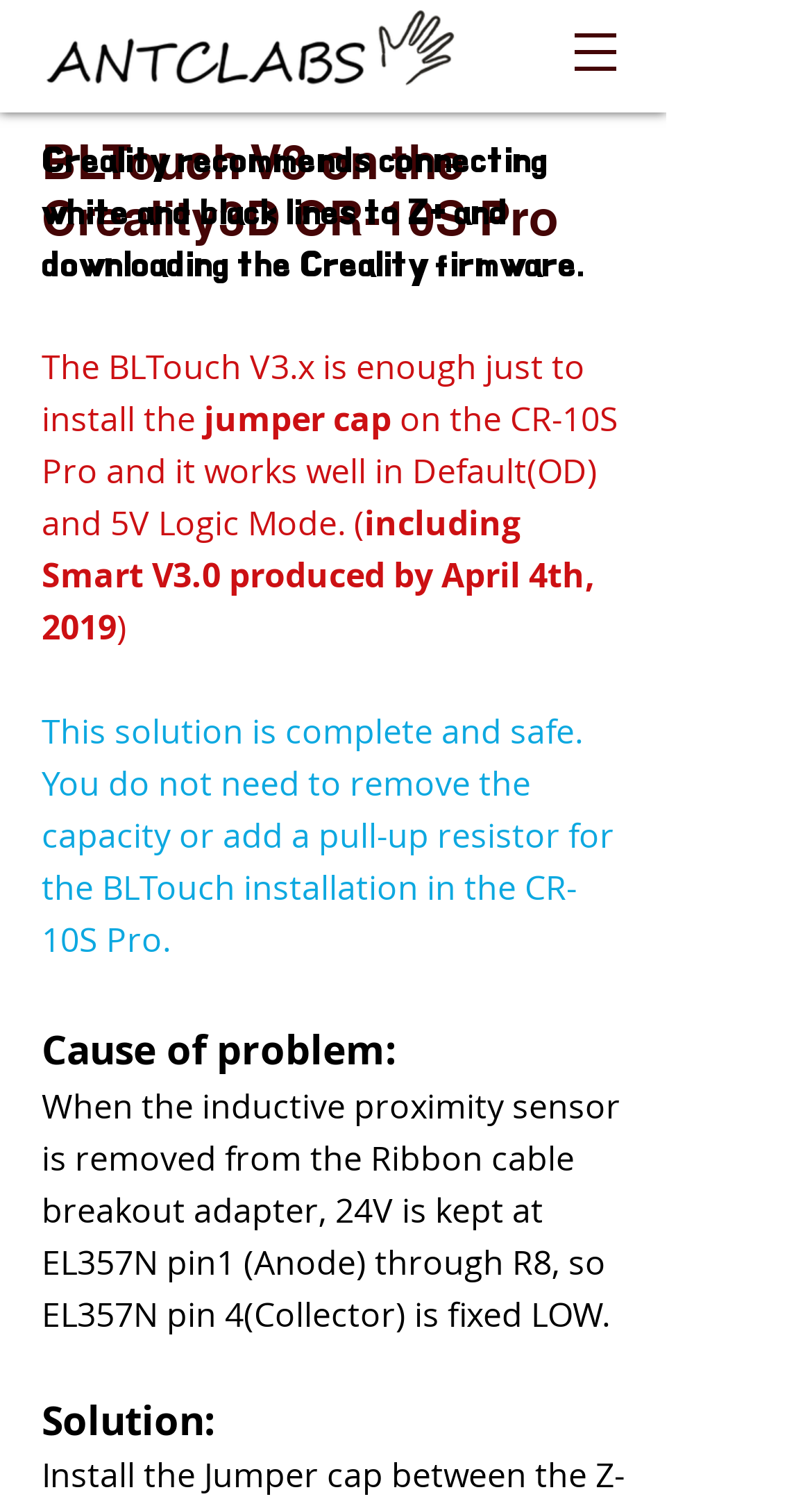Is the solution provided complete and safe?
Please use the visual content to give a single word or phrase answer.

Yes